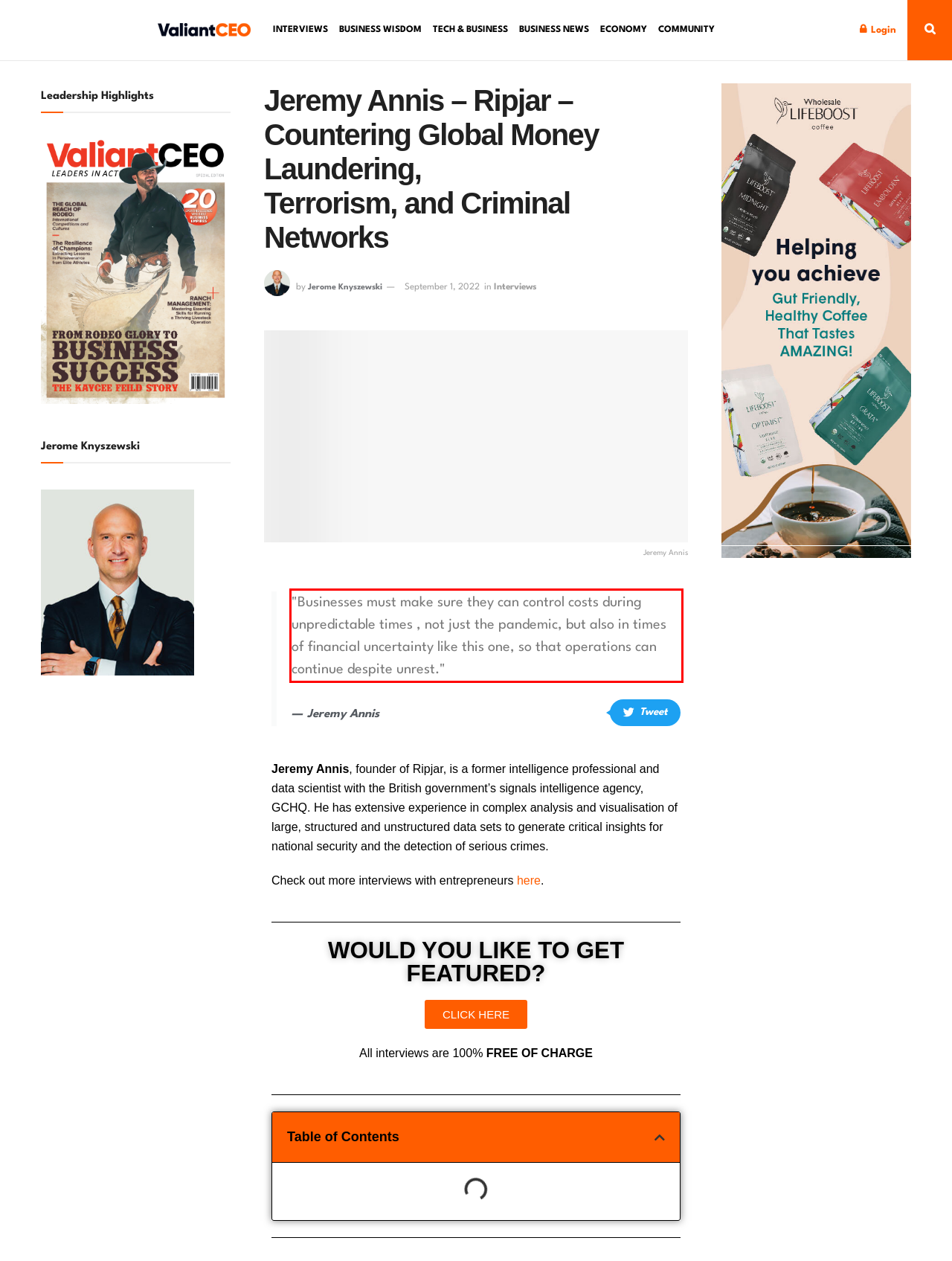You are provided with a webpage screenshot that includes a red rectangle bounding box. Extract the text content from within the bounding box using OCR.

"Businesses must make sure they can control costs during unpredictable times , not just the pandemic, but also in times of financial uncertainty like this one, so that operations can continue despite unrest."